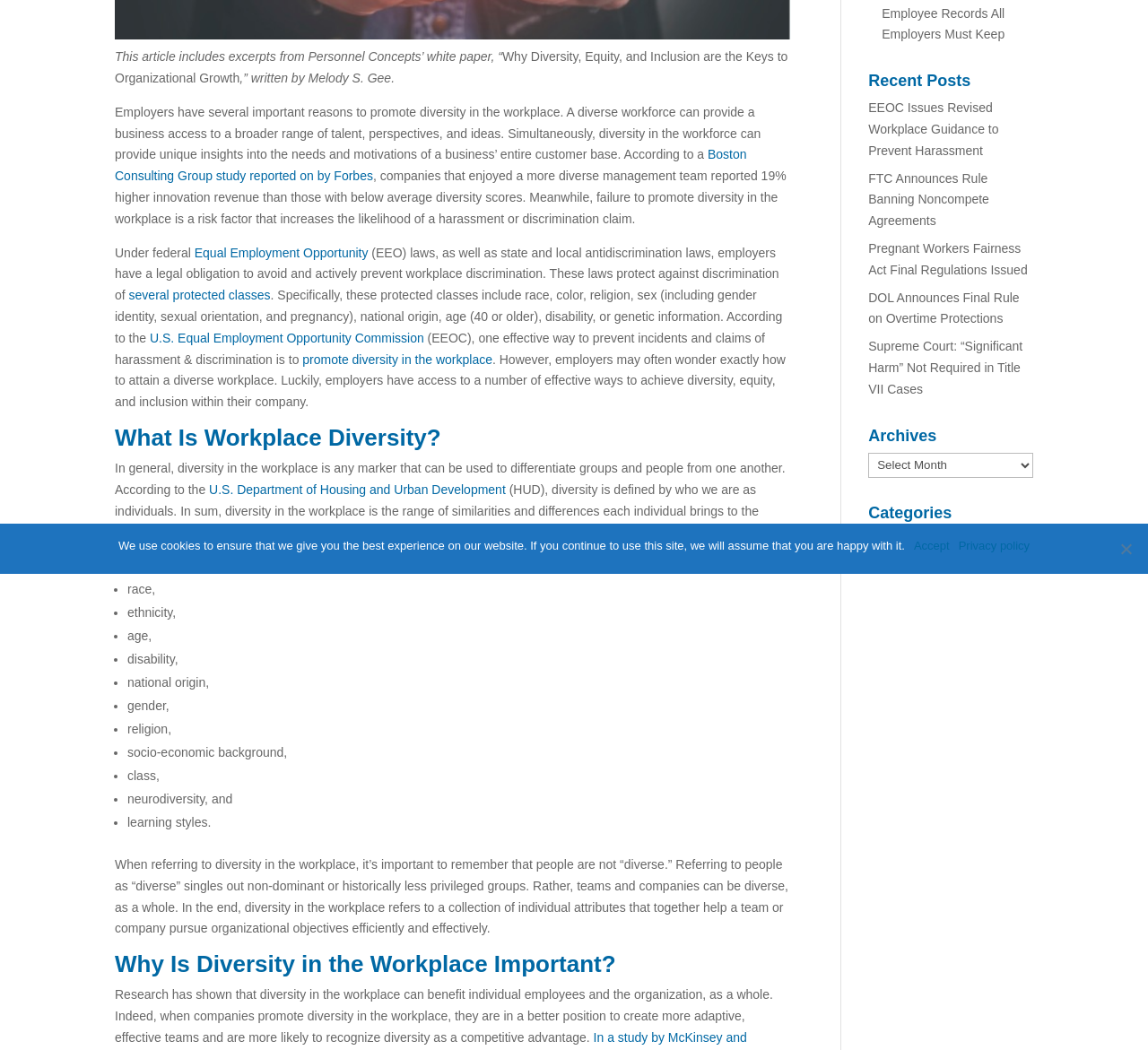Based on the element description: "Accept", identify the UI element and provide its bounding box coordinates. Use four float numbers between 0 and 1, [left, top, right, bottom].

[0.796, 0.512, 0.827, 0.529]